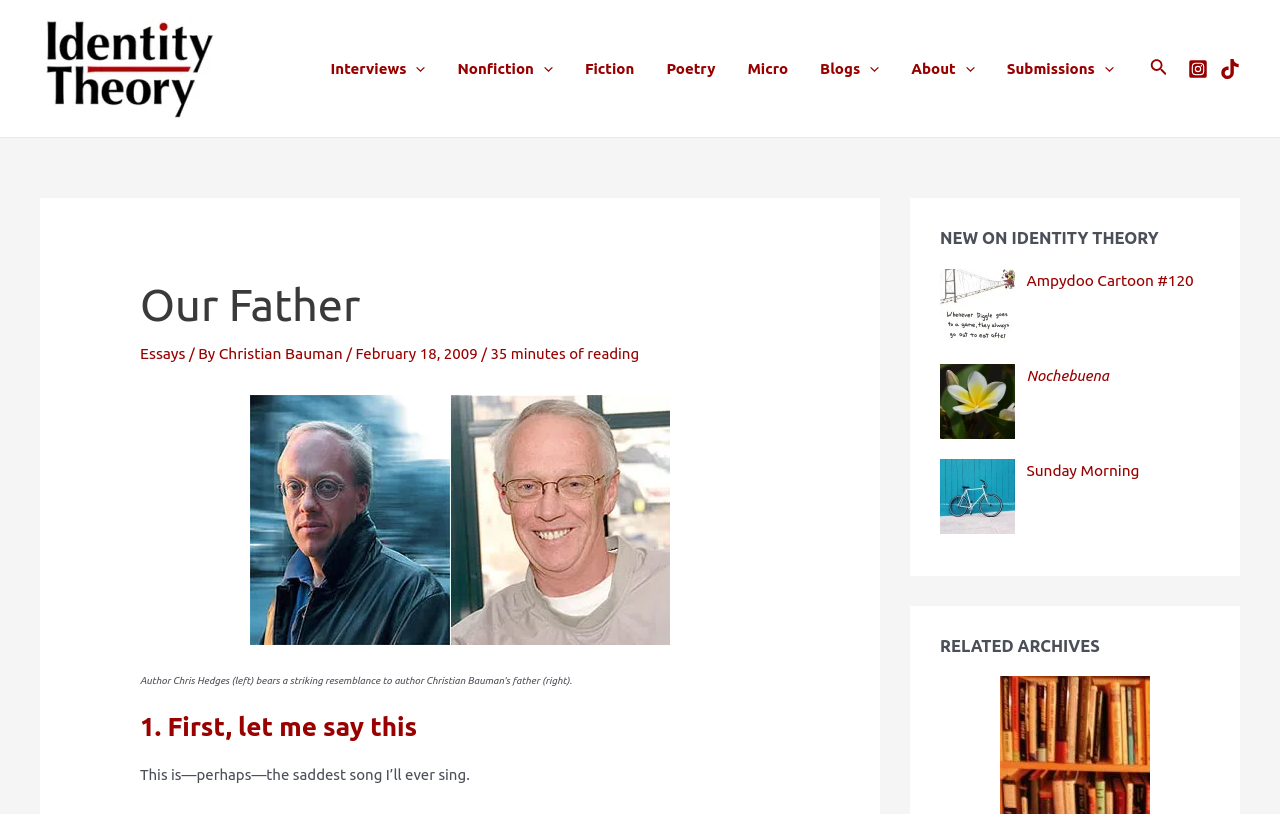What is the topic of the 'NEW ON IDENTITY THEORY' section?
Ensure your answer is thorough and detailed.

I found the answer by looking at the section titled 'NEW ON IDENTITY THEORY', which contains links to new articles on the website. This suggests that the topic of this section is new articles on Identity Theory.